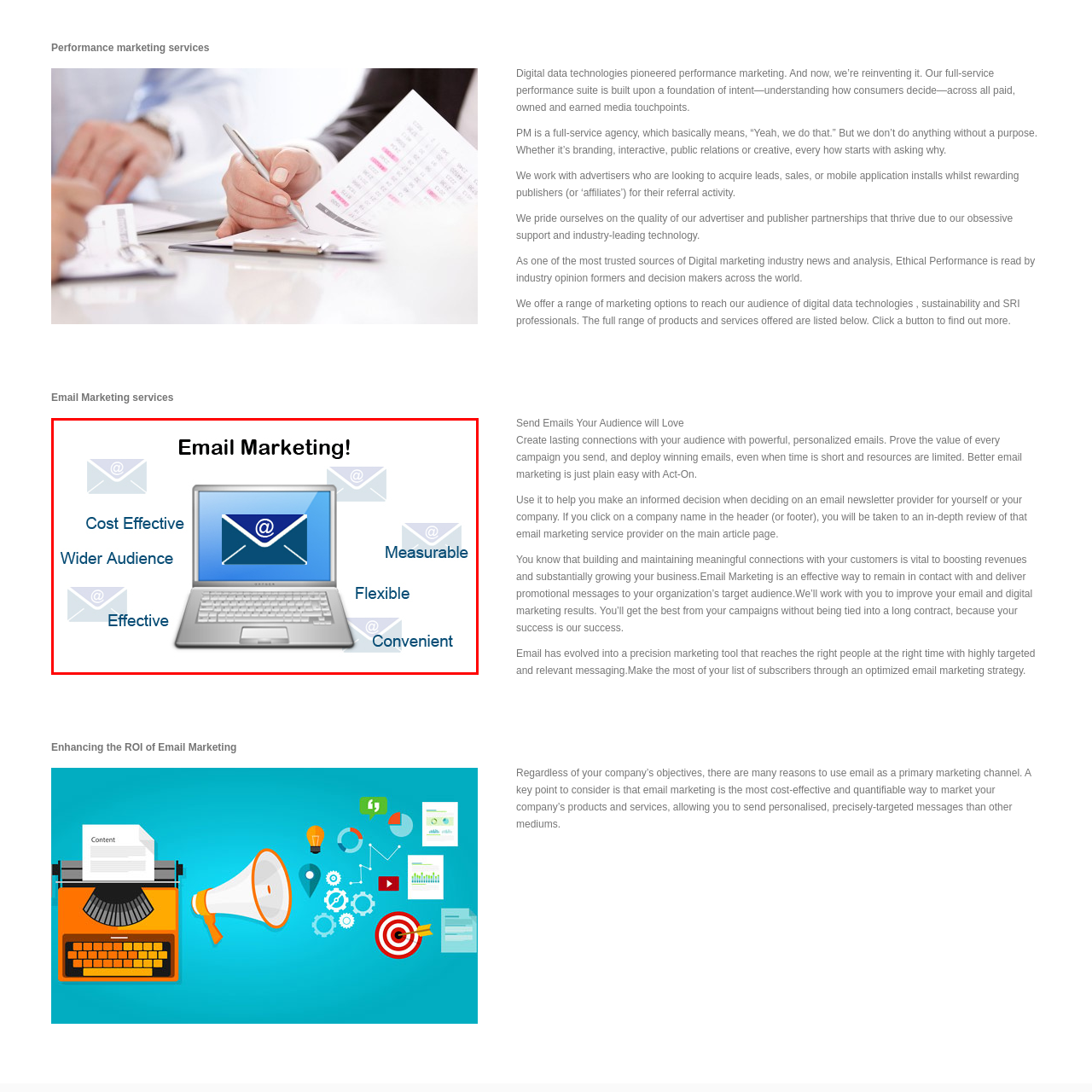Draft a detailed caption for the image located inside the red outline.

The image prominently features a laptop displaying the bold title "Email Marketing!" on its screen, surrounded by graphical representations of email messages. The visual elements highlight key advantages of email marketing, including "Cost Effective," "Wider Audience," "Effective," "Measurable," "Flexible," and "Convenient," all strategically placed around the laptop. This illustration serves to emphasize the multifaceted benefits of using email as a primary marketing channel, suitable for engaging with customers, enhancing communication, and driving successful marketing campaigns. The overall design conveys a contemporary and strategic approach to leveraging email as a powerful tool in digital marketing efforts.